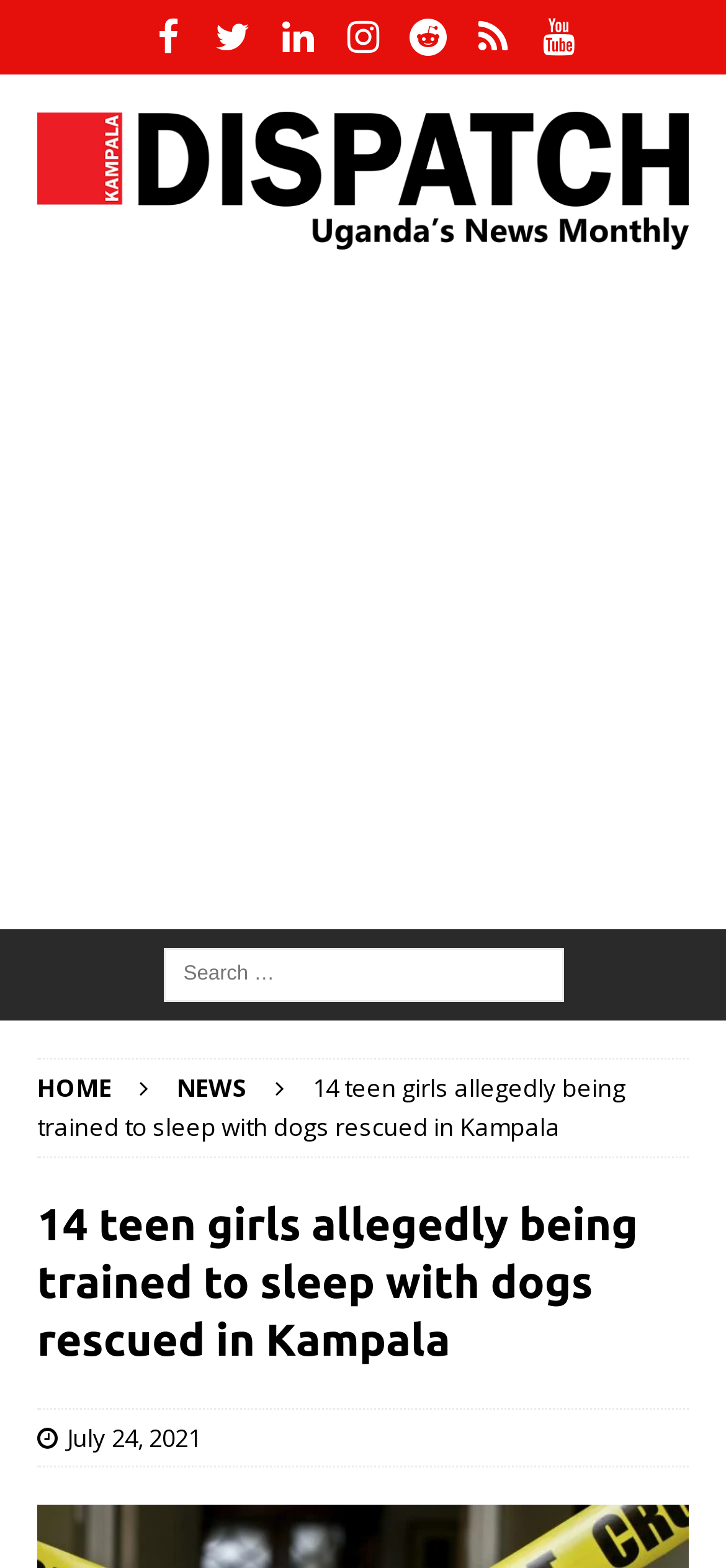Identify the bounding box coordinates necessary to click and complete the given instruction: "Go to guidance page".

None